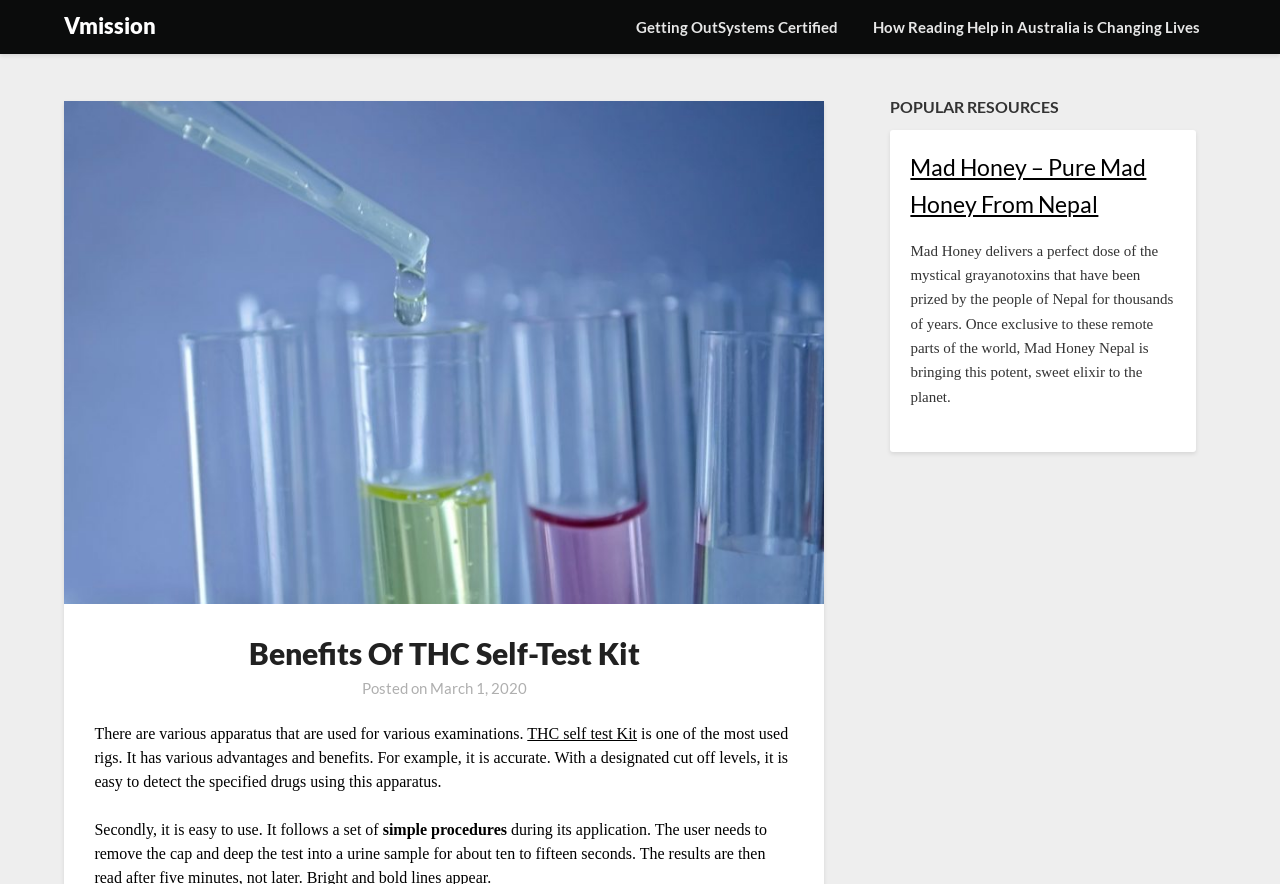Identify and provide the text of the main header on the webpage.

Benefits Of THC Self-Test Kit